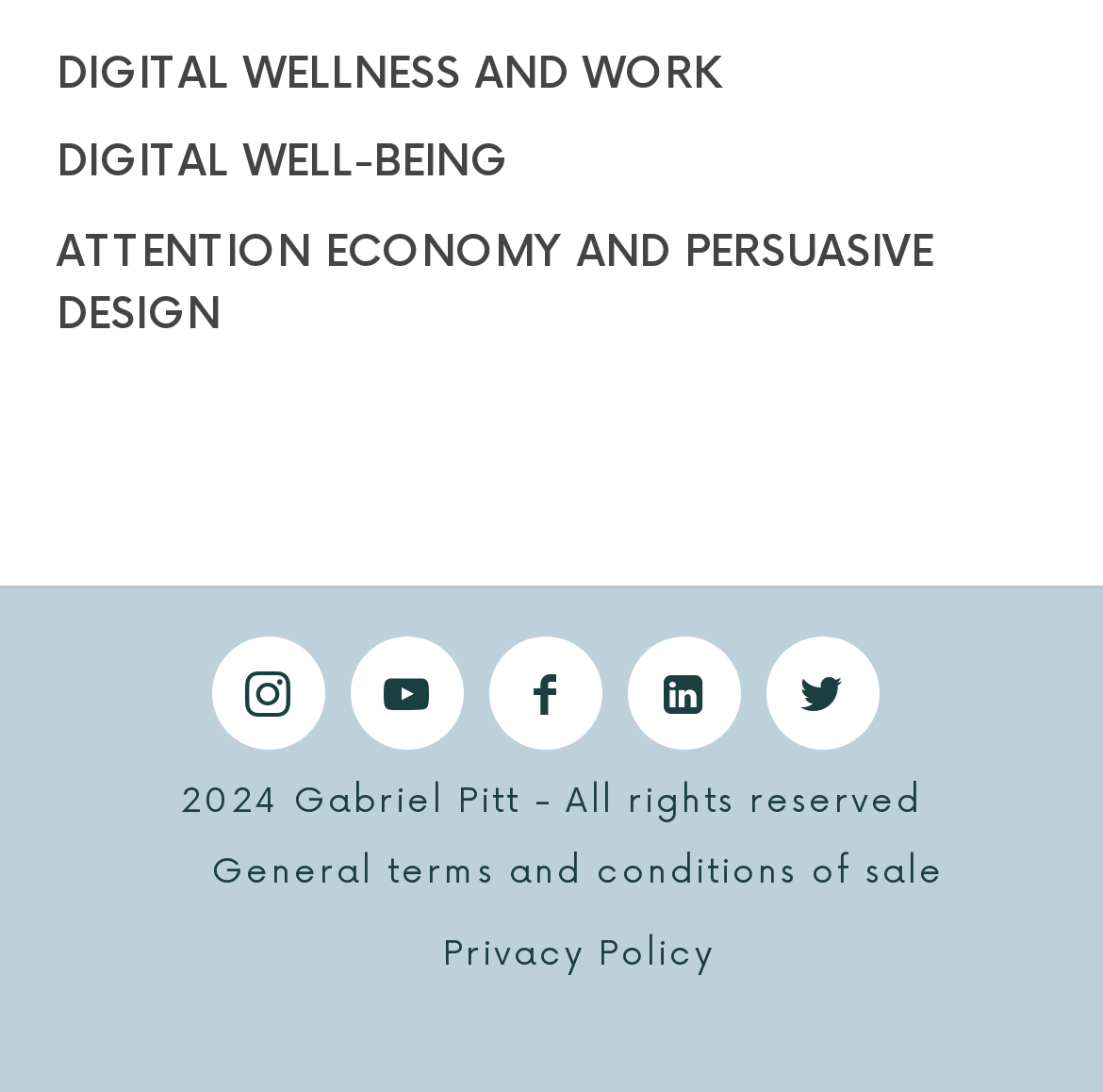Determine the bounding box for the UI element that matches this description: "title="Pawg Flix"".

None